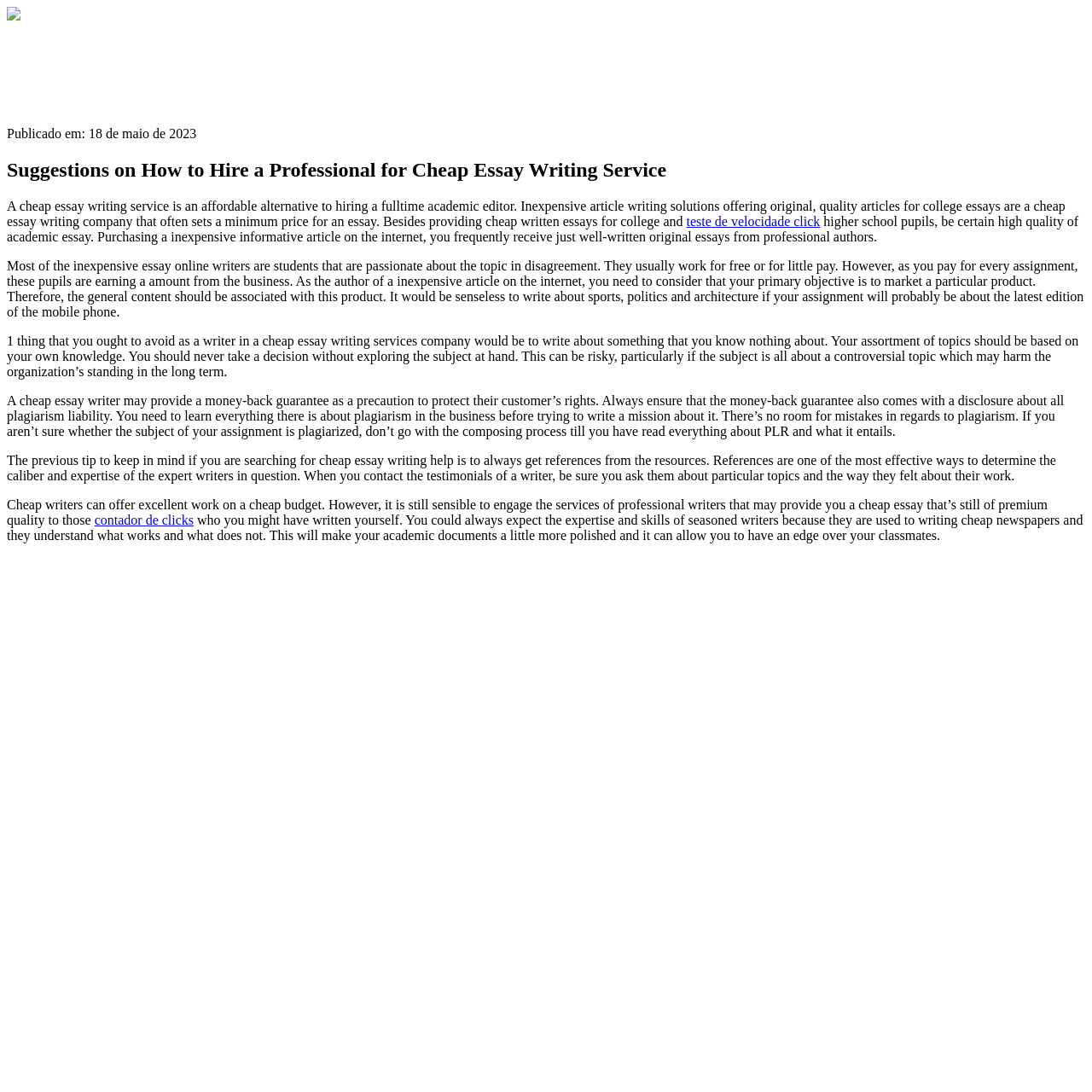Show the bounding box coordinates for the HTML element described as: "emptywheel".

None